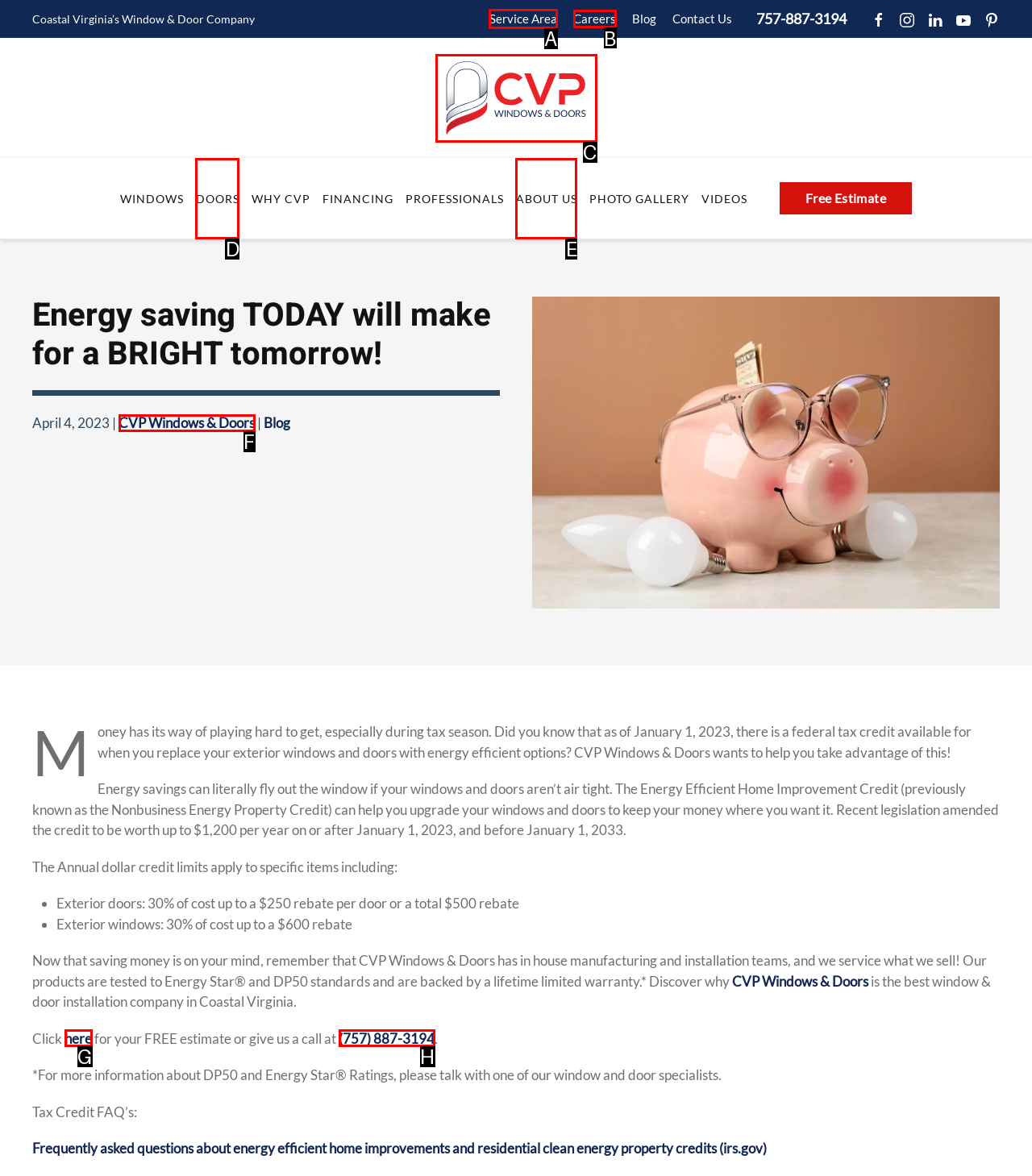Identify the letter of the UI element you need to select to accomplish the task: Enter your Email.
Respond with the option's letter from the given choices directly.

None